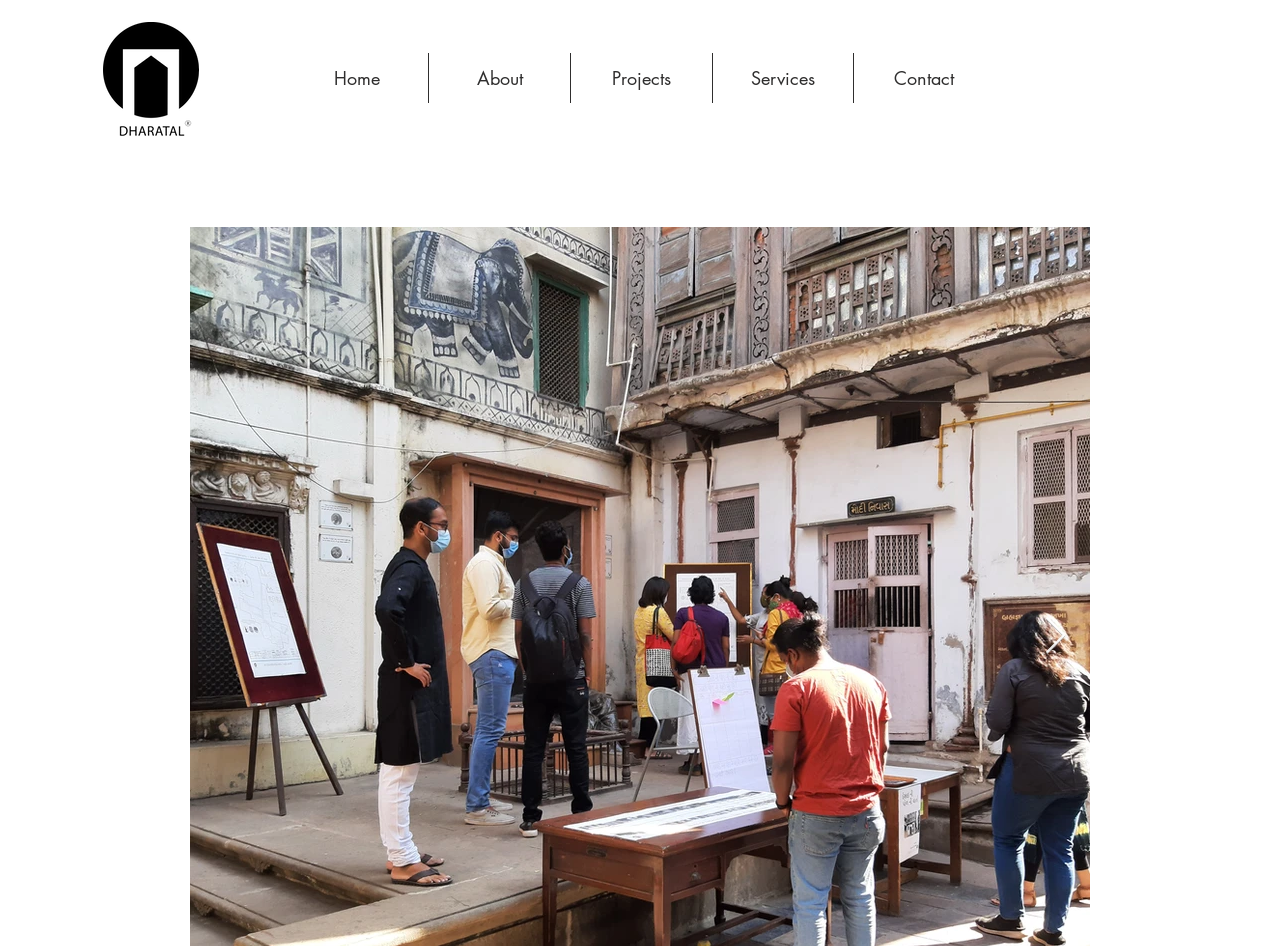Based on the element description: "Home", identify the bounding box coordinates for this UI element. The coordinates must be four float numbers between 0 and 1, listed as [left, top, right, bottom].

[0.223, 0.056, 0.334, 0.109]